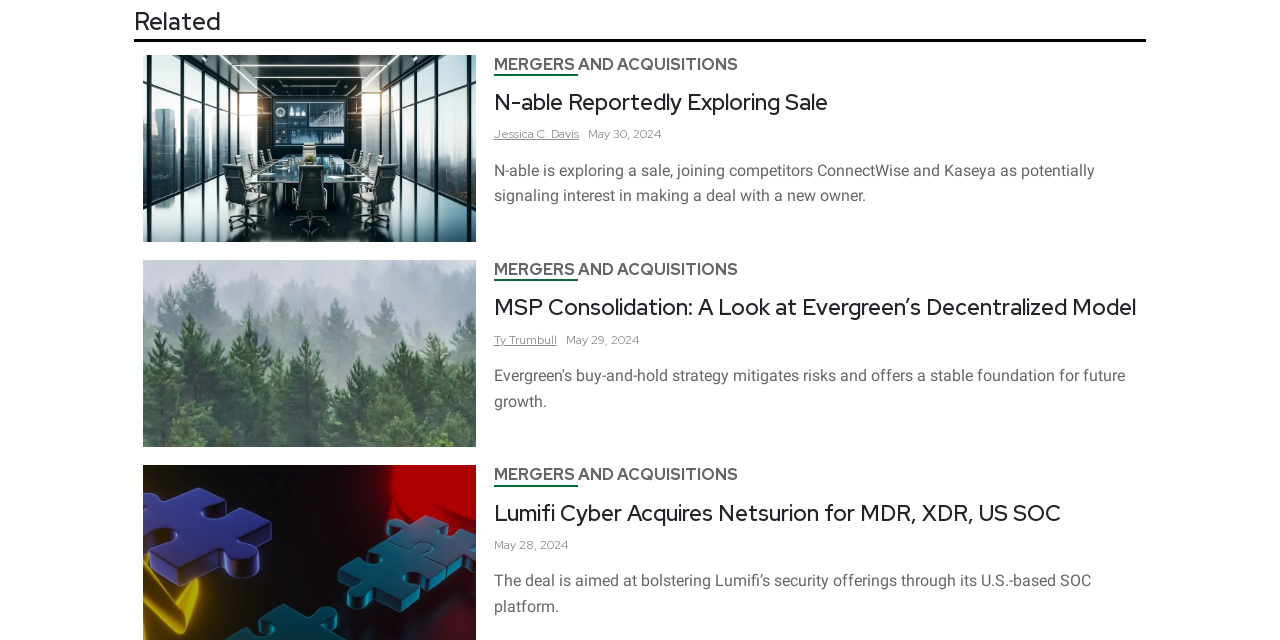Please look at the image and answer the question with a detailed explanation: When was the article about N-able published?

The article 'N-able Reportedly Exploring Sale' has a time element with the text 'May 30, 2024', which indicates the publication date of the article.